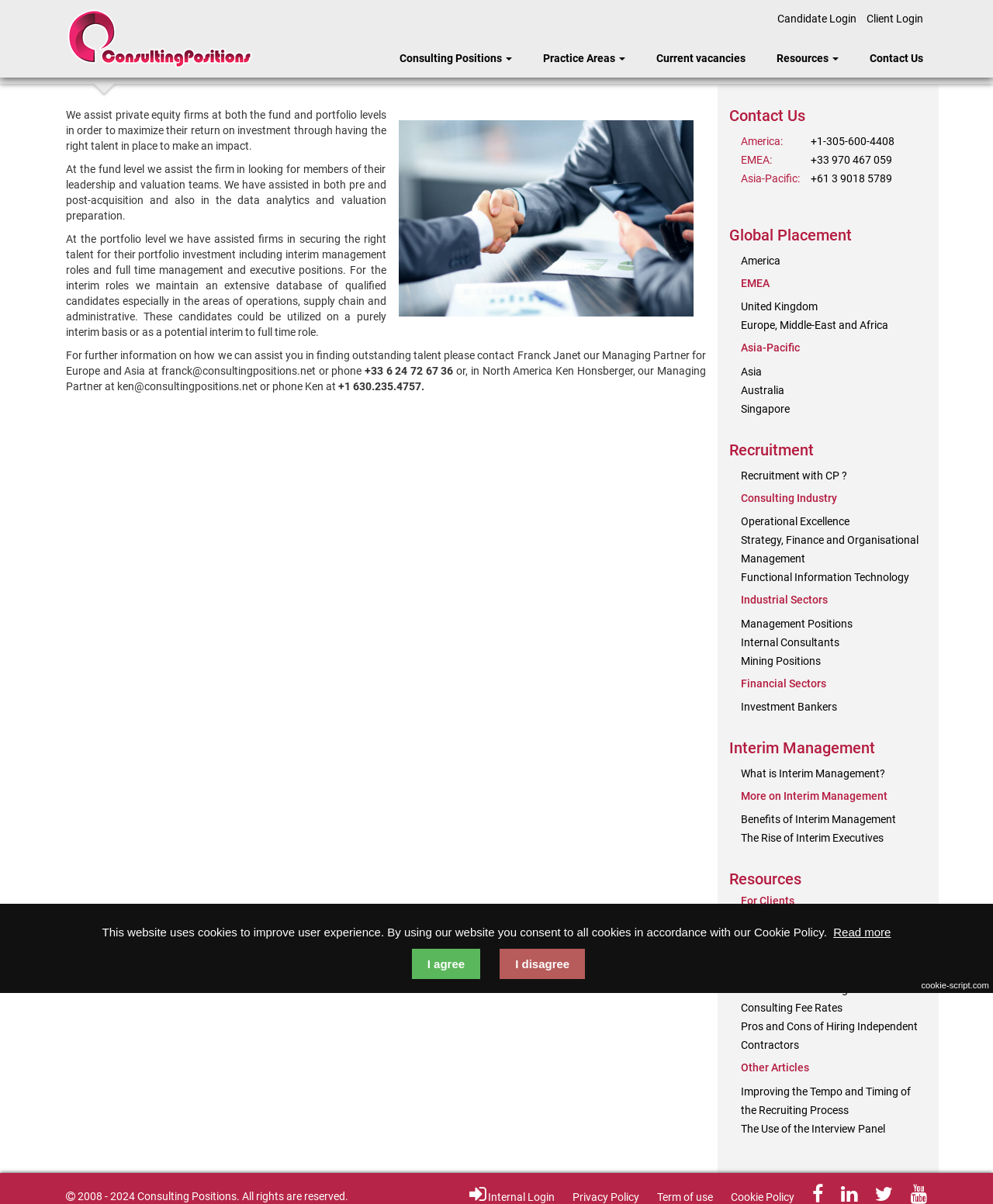How can clients contact the company?
Please respond to the question with as much detail as possible.

Clients can contact the company through phone numbers or email addresses provided in the 'Contact Us' section, which includes contact information for Europe and Asia, North America, and other regions.